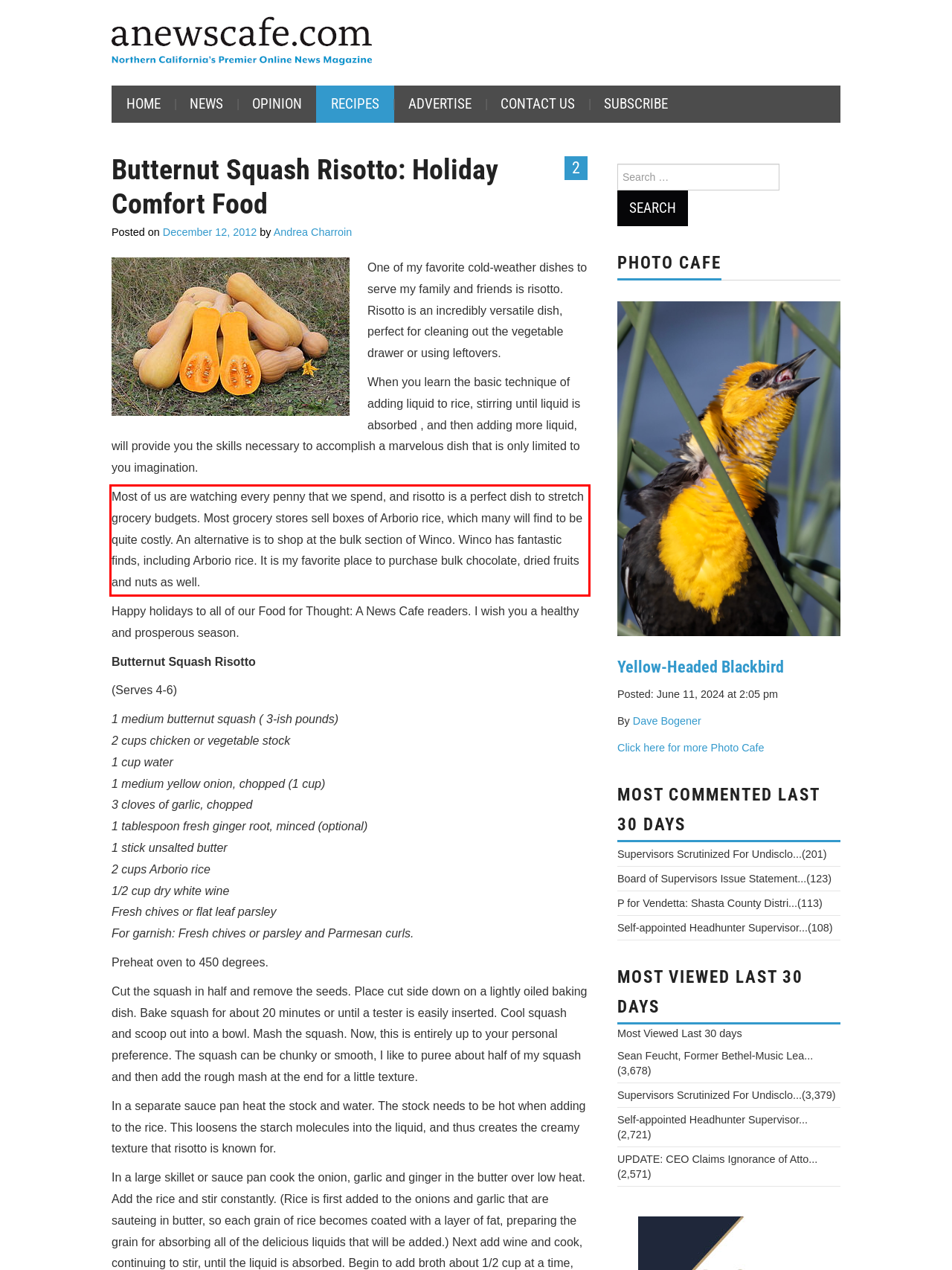Using the webpage screenshot, recognize and capture the text within the red bounding box.

Most of us are watching every penny that we spend, and risotto is a perfect dish to stretch grocery budgets. Most grocery stores sell boxes of Arborio rice, which many will find to be quite costly. An alternative is to shop at the bulk section of Winco. Winco has fantastic finds, including Arborio rice. It is my favorite place to purchase bulk chocolate, dried fruits and nuts as well.